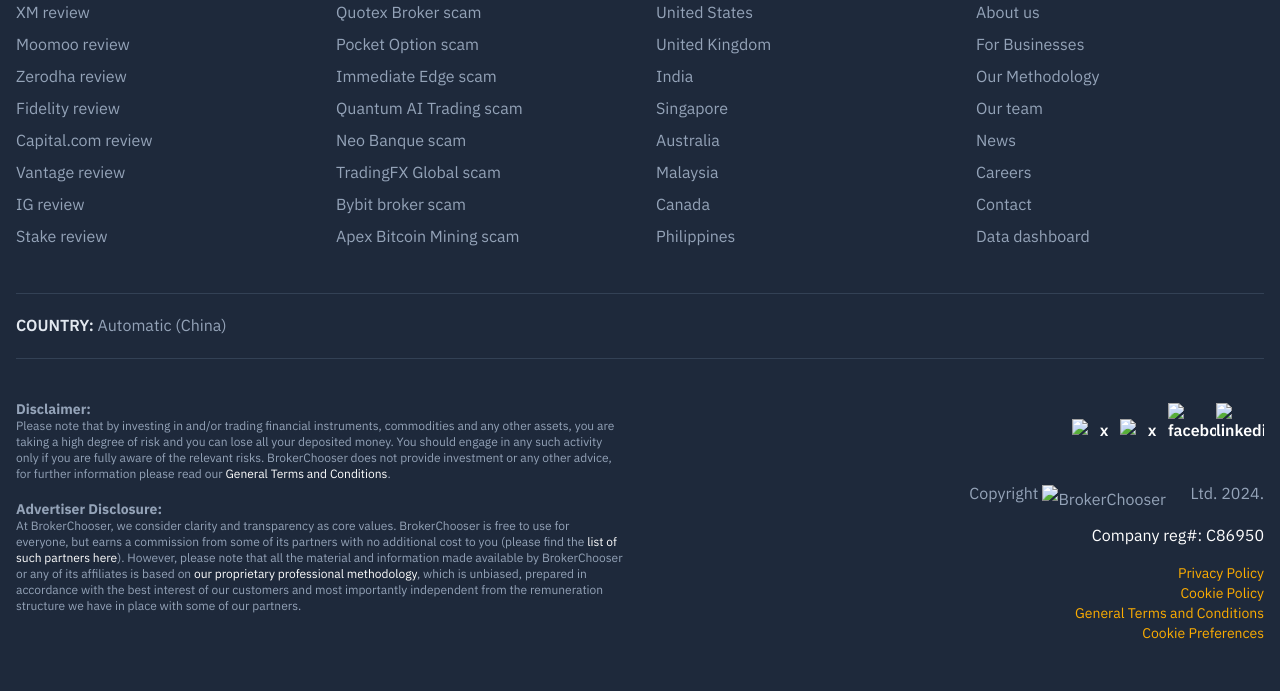Please determine the bounding box coordinates of the element's region to click in order to carry out the following instruction: "Read disclaimer". The coordinates should be four float numbers between 0 and 1, i.e., [left, top, right, bottom].

[0.012, 0.579, 0.067, 0.605]